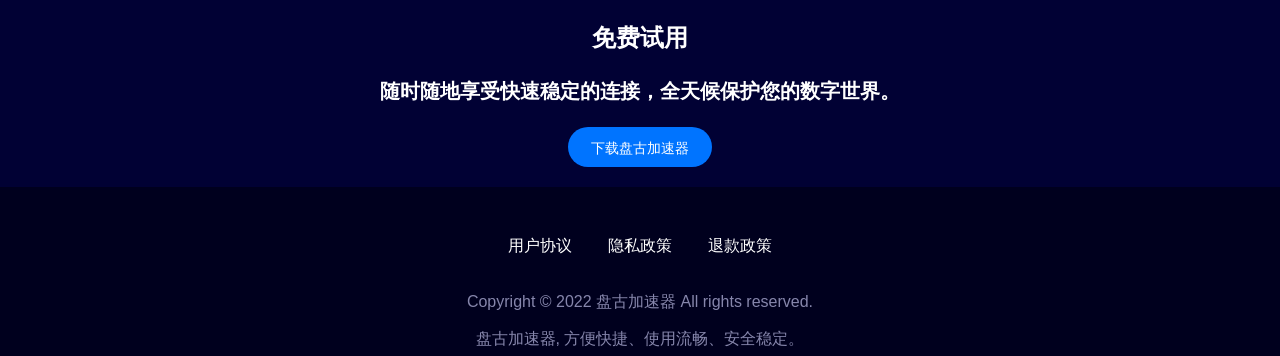Provide a short answer using a single word or phrase for the following question: 
What is the copyright year of the webpage?

2022